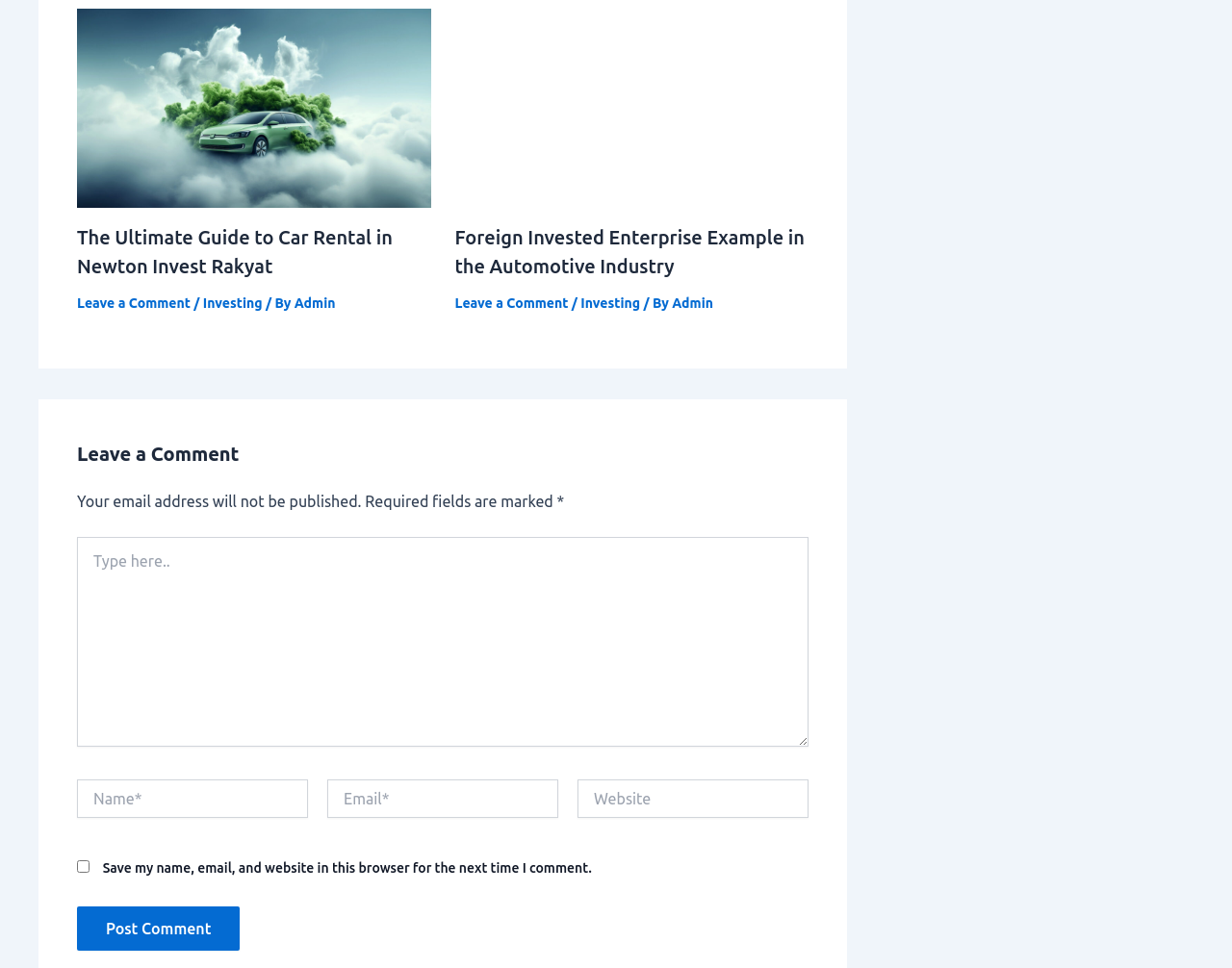Please find the bounding box coordinates of the element's region to be clicked to carry out this instruction: "Click the link to read about Foreign Invested Enterprise Example".

[0.369, 0.101, 0.656, 0.119]